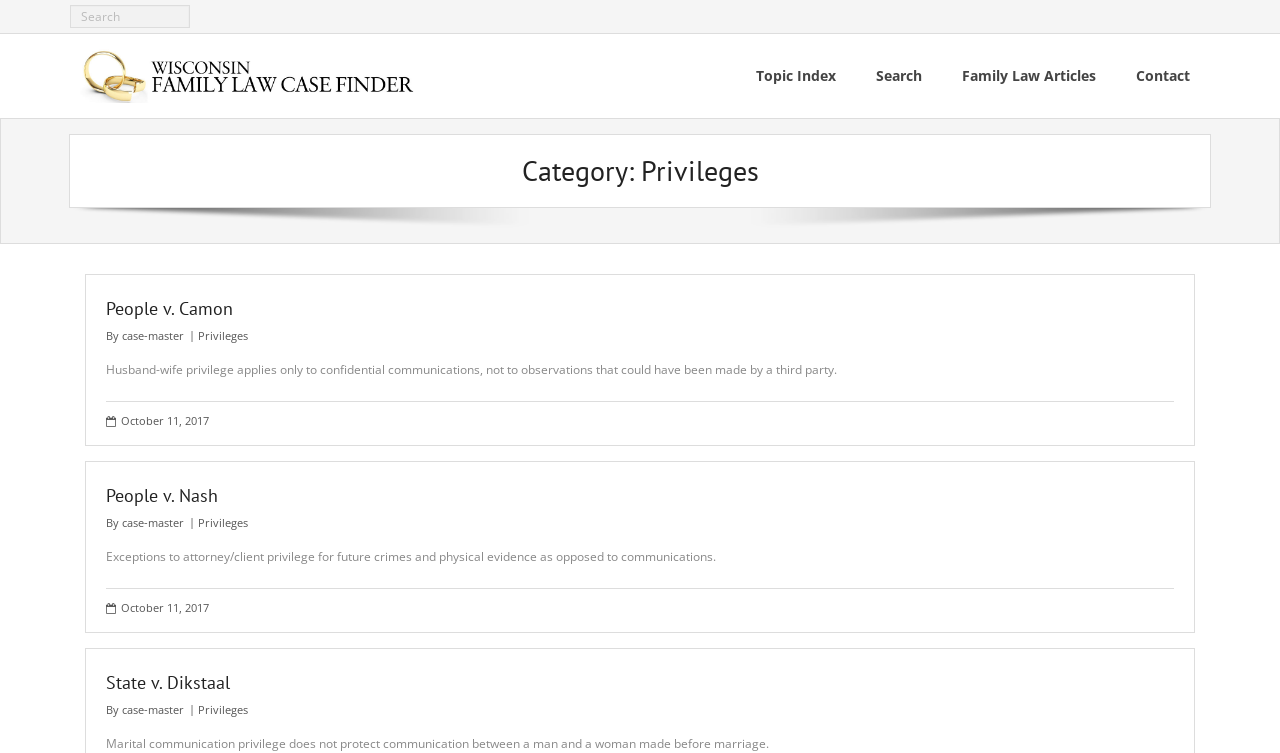How many cases are listed on the webpage? Look at the image and give a one-word or short phrase answer.

3